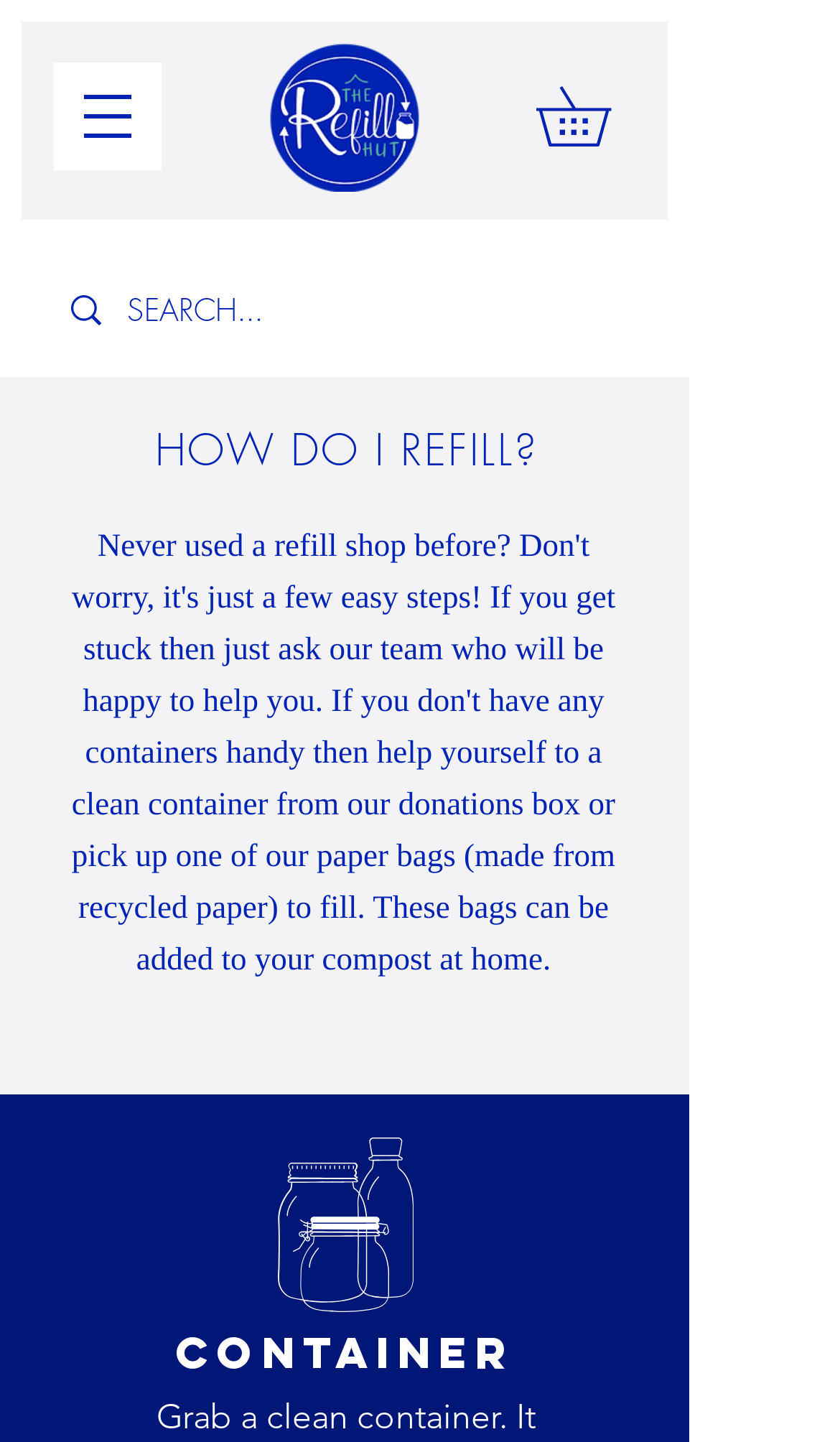Using the element description: "aria-label="SEARCH..." name="q" placeholder="SEARCH..."", determine the bounding box coordinates. The coordinates should be in the format [left, top, right, bottom], with values between 0 and 1.

[0.151, 0.173, 0.674, 0.256]